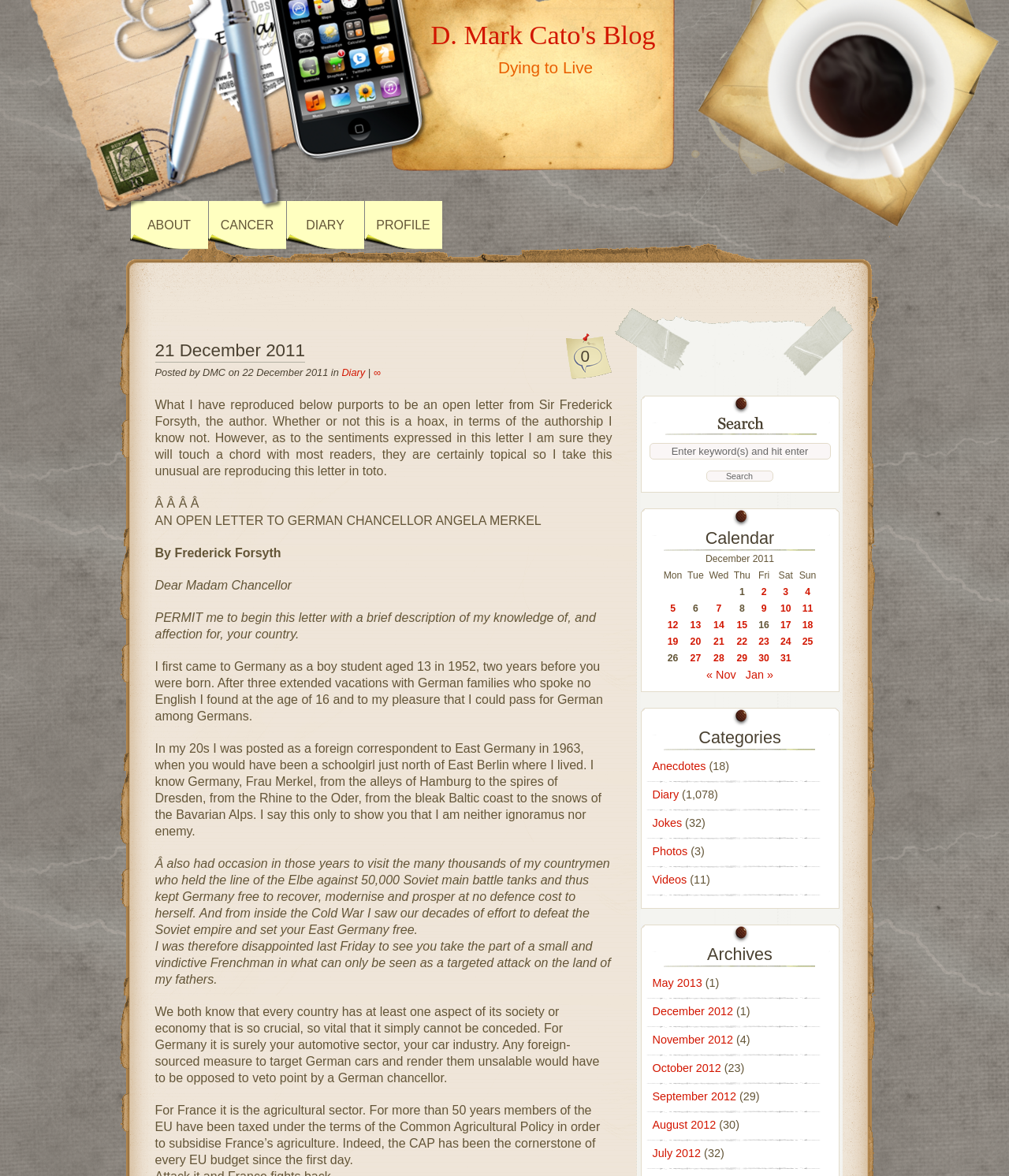What is the date of the blog post?
Based on the screenshot, answer the question with a single word or phrase.

21 December 2011